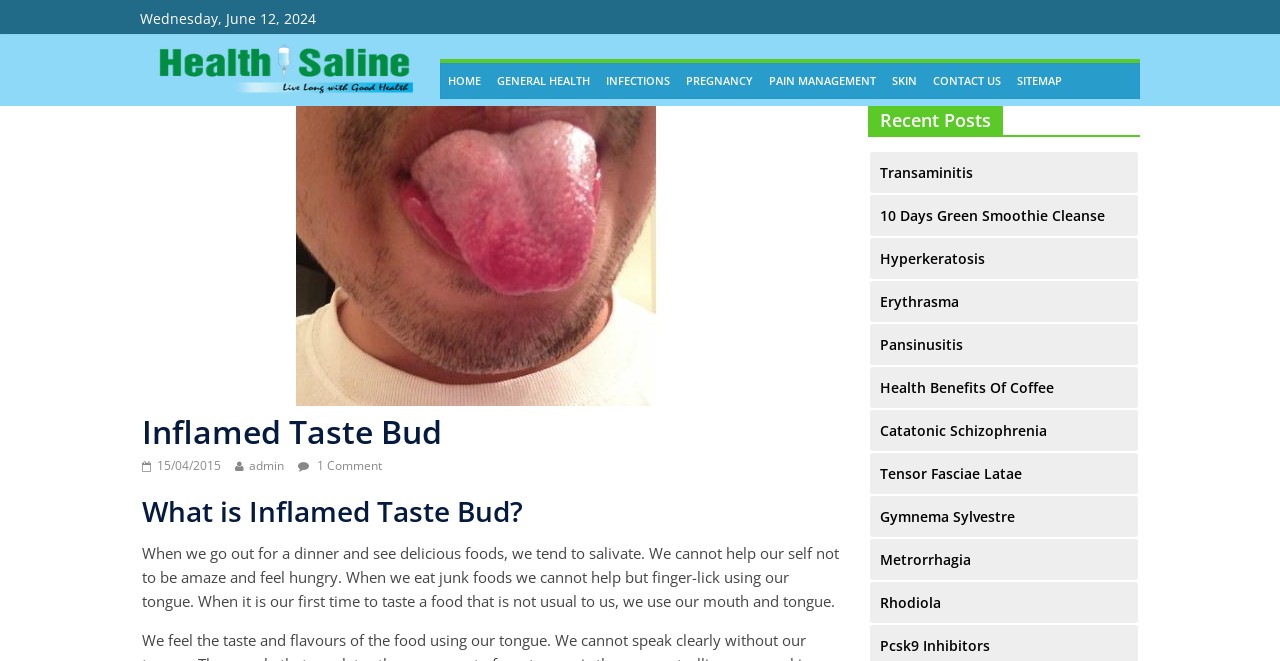Find and specify the bounding box coordinates that correspond to the clickable region for the instruction: "Click on the 'HOME' link".

[0.344, 0.096, 0.382, 0.15]